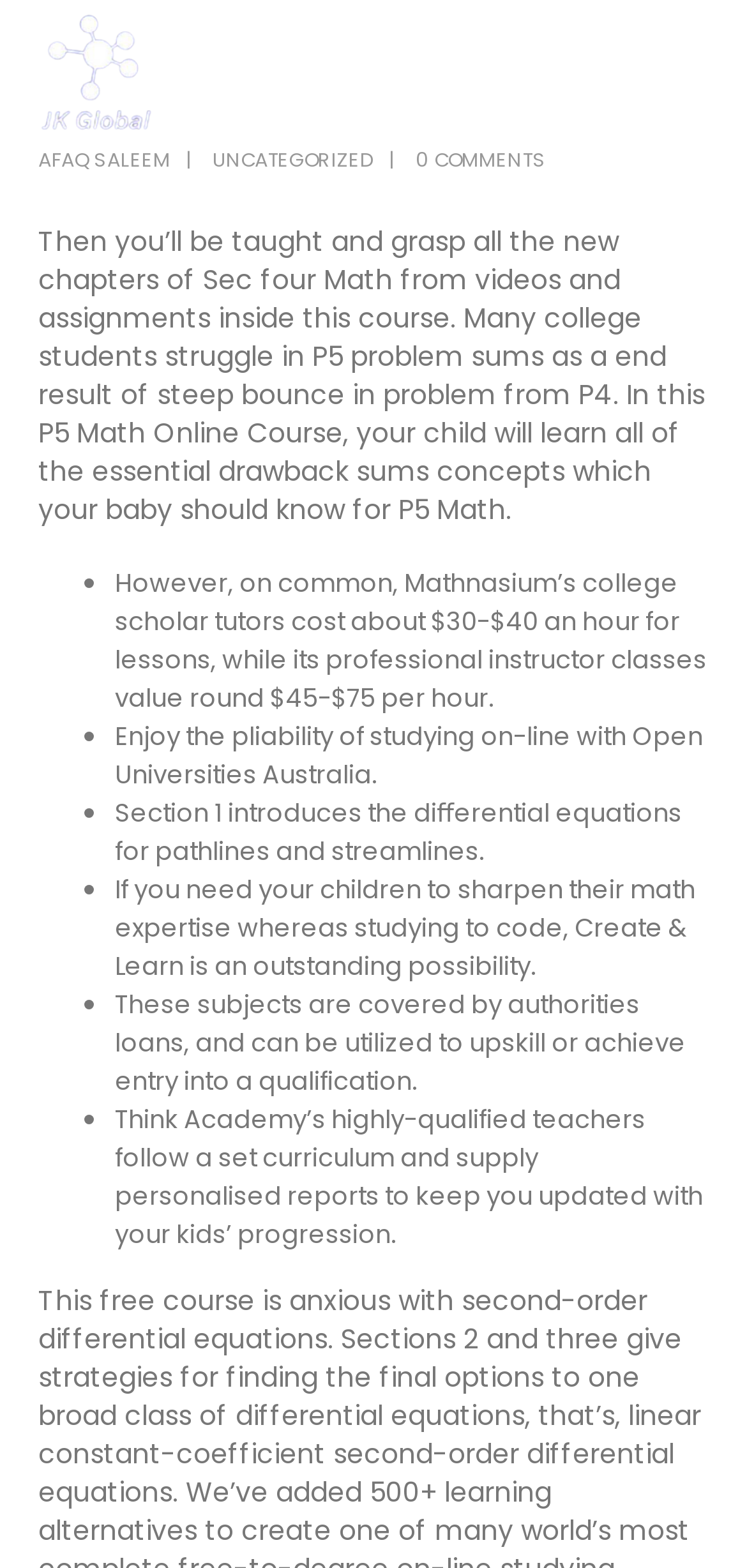How many links are in the top section?
Refer to the image and respond with a one-word or short-phrase answer.

4